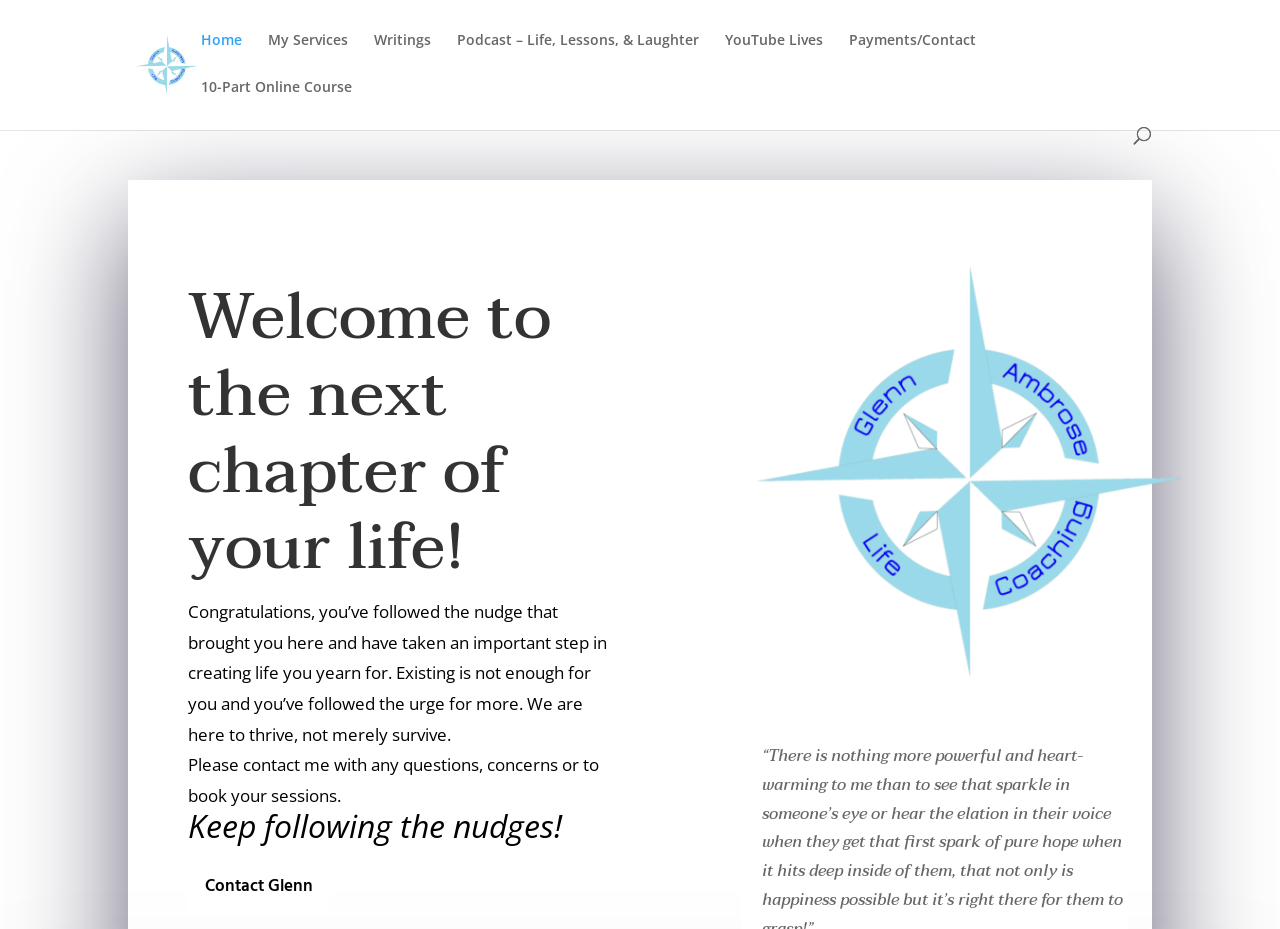What is the name of the life coach?
Kindly offer a comprehensive and detailed response to the question.

The name of the life coach can be found in the top-left corner of the webpage, where it says 'Glenn Ambrose Life Coaching' in the logo and also as a link.